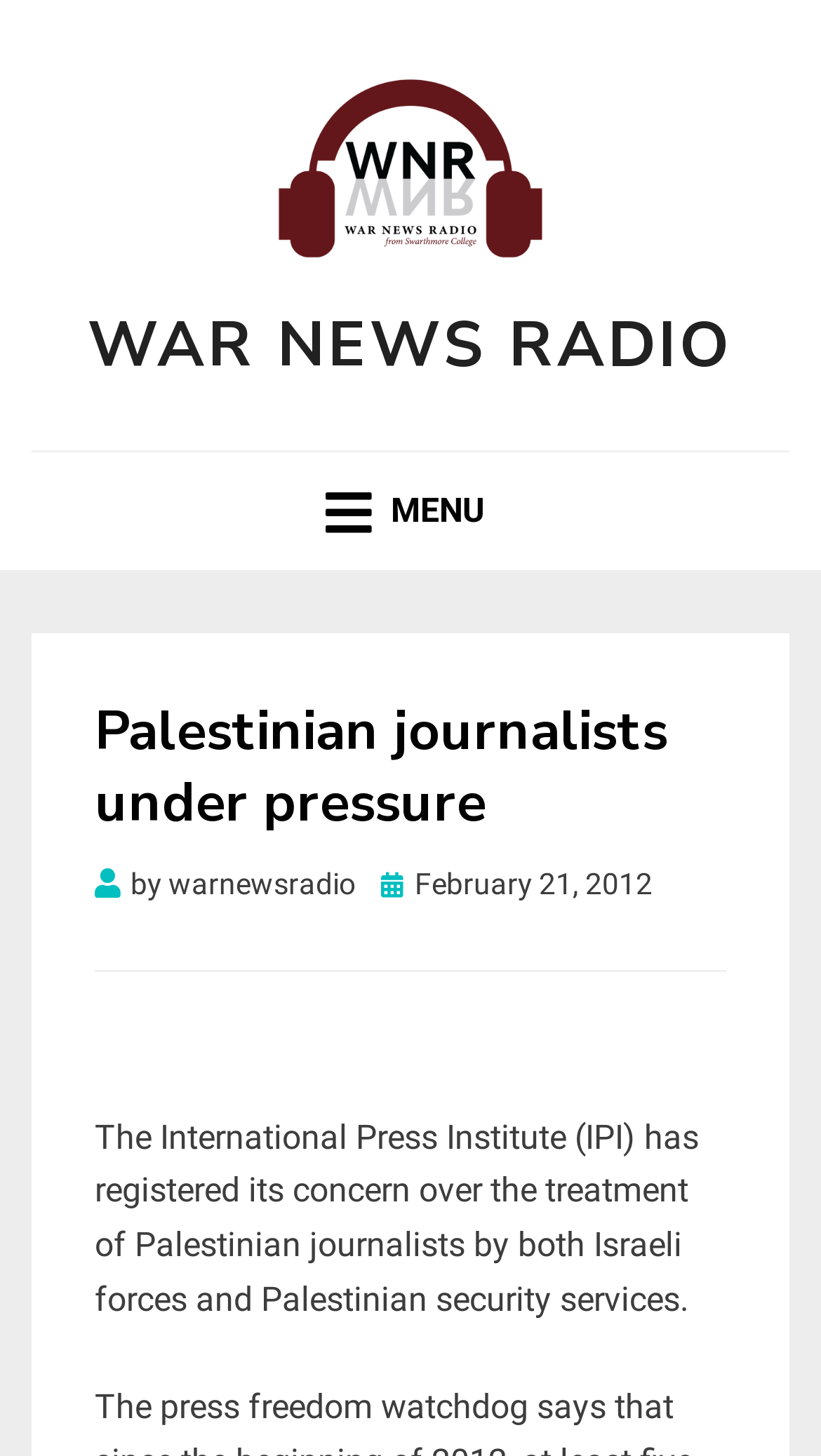Reply to the question below using a single word or brief phrase:
What is the author of the article?

warnewsradio